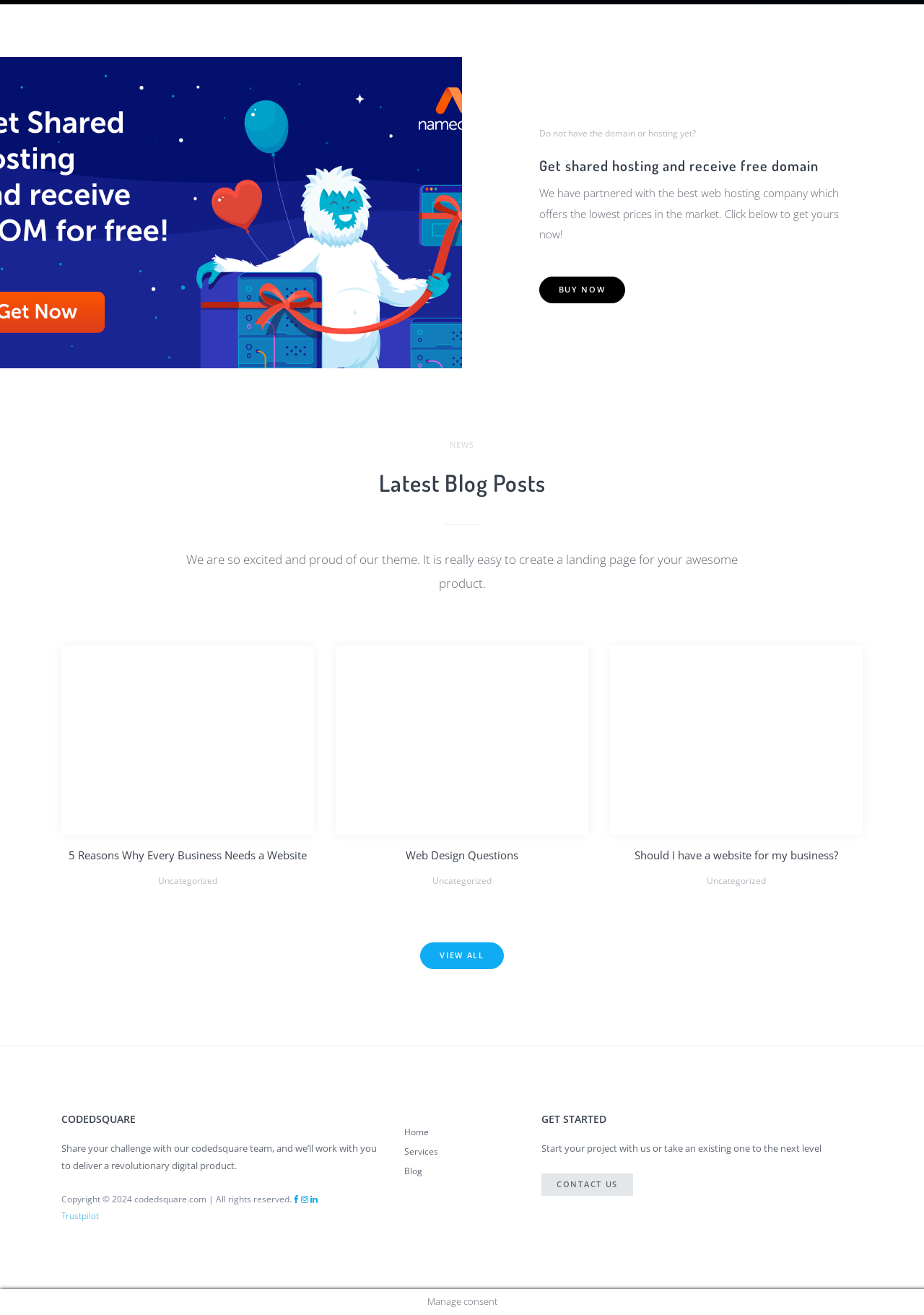Respond concisely with one word or phrase to the following query:
What is the purpose of the 'GET STARTED' section?

To start a project